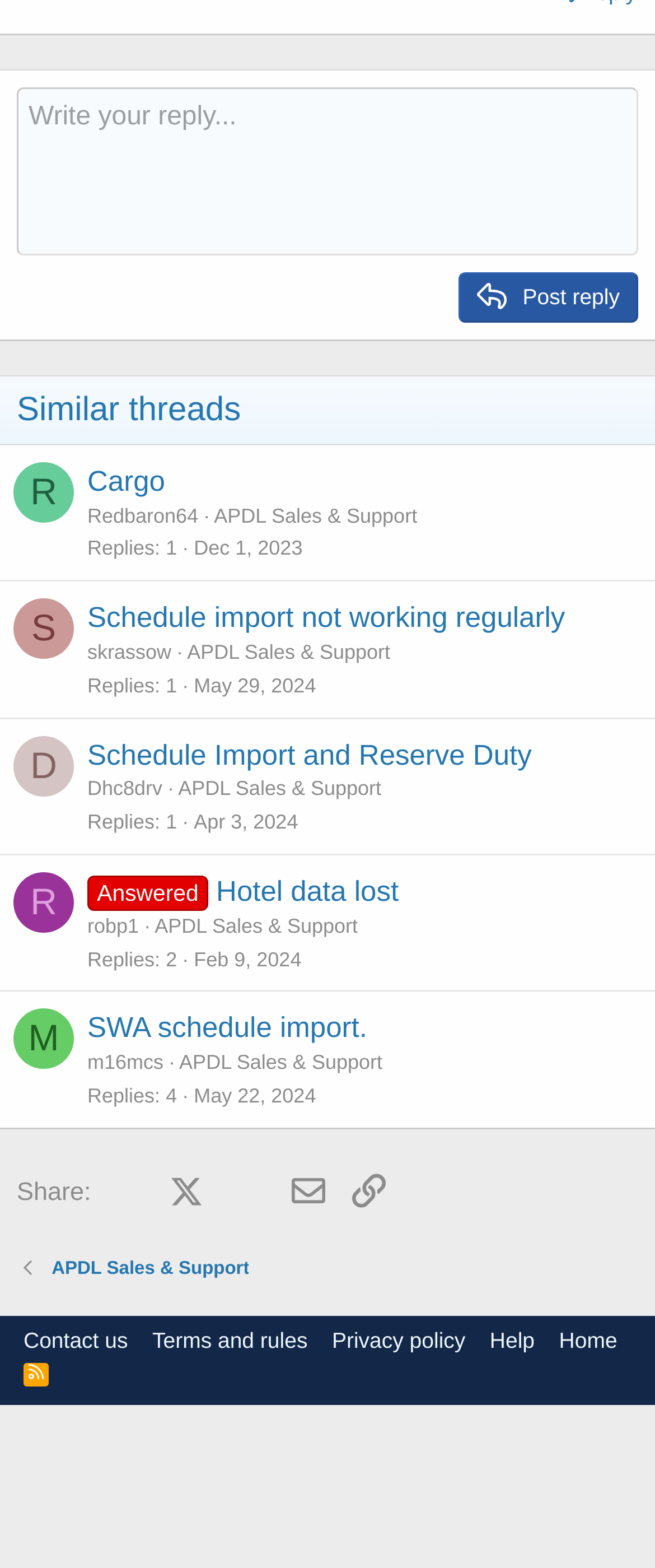How many replies does the third thread have?
Please analyze the image and answer the question with as much detail as possible.

The third thread on the webpage has a 'Replies' count of 2, indicating that there are two responses to the original post. This information is displayed in the thread summary section.